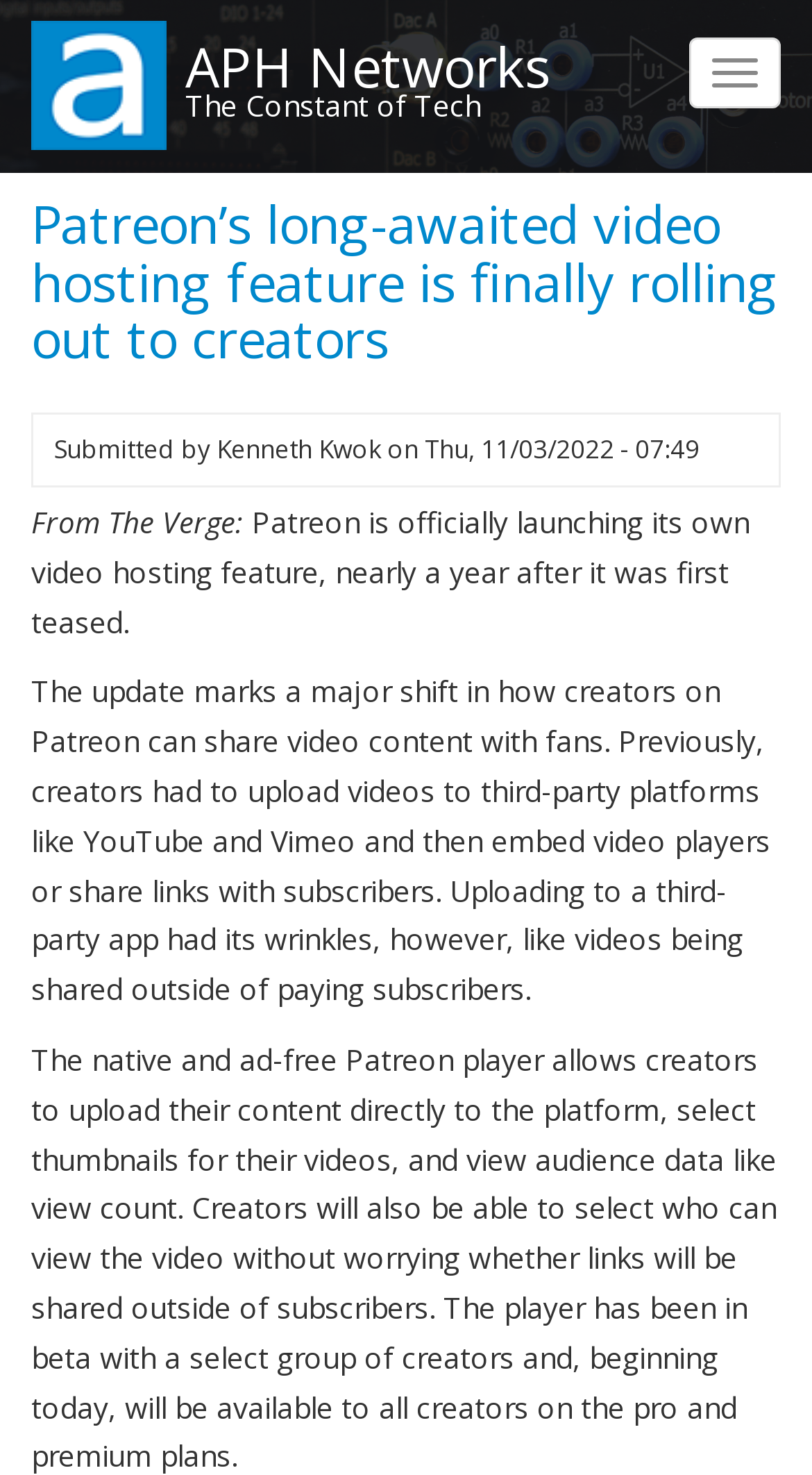Respond to the question below with a single word or phrase: What is the new feature being launched by Patreon?

Video hosting feature